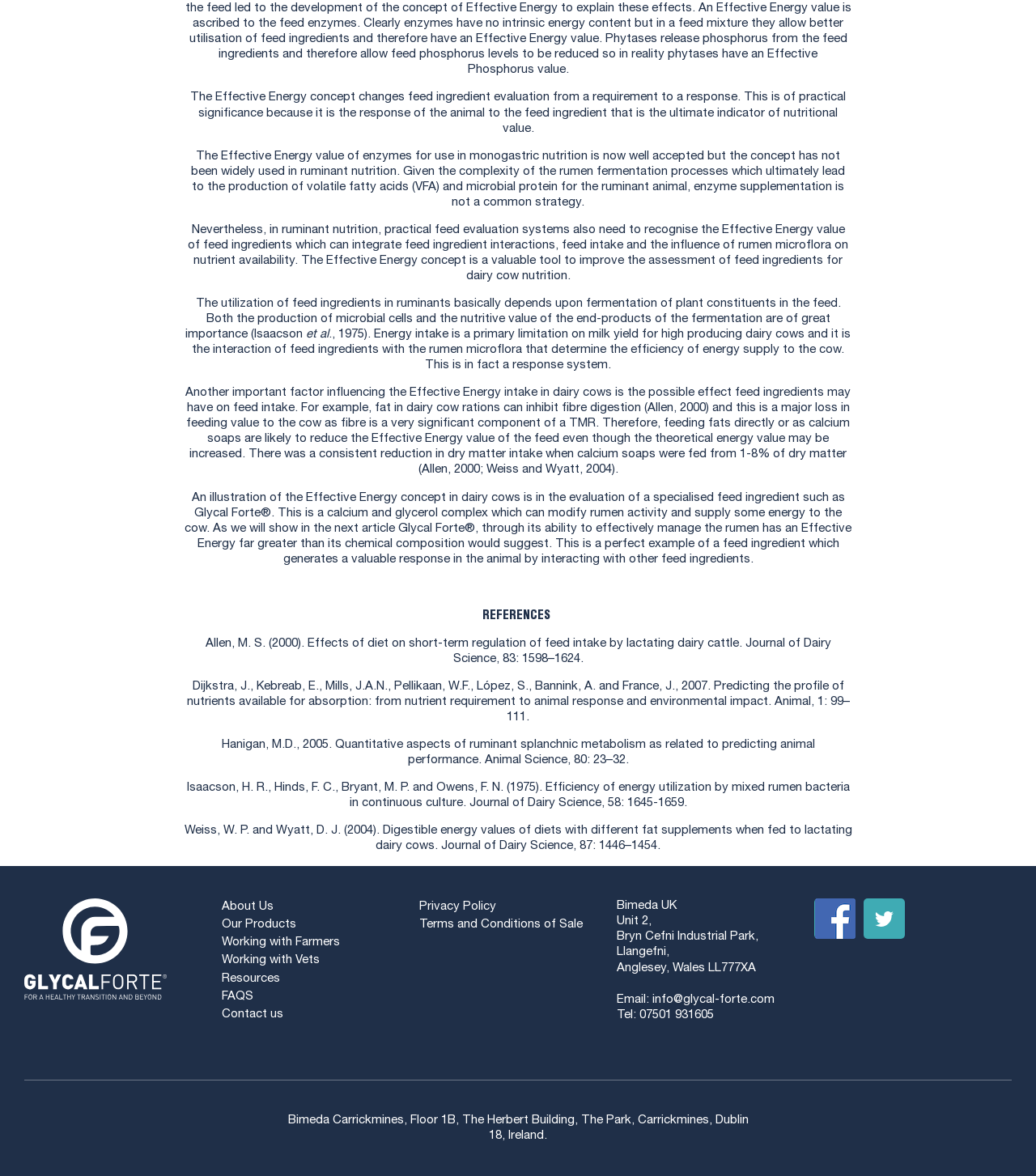What is the primary limitation on milk yield for high-producing dairy cows?
Look at the screenshot and respond with a single word or phrase.

Energy intake